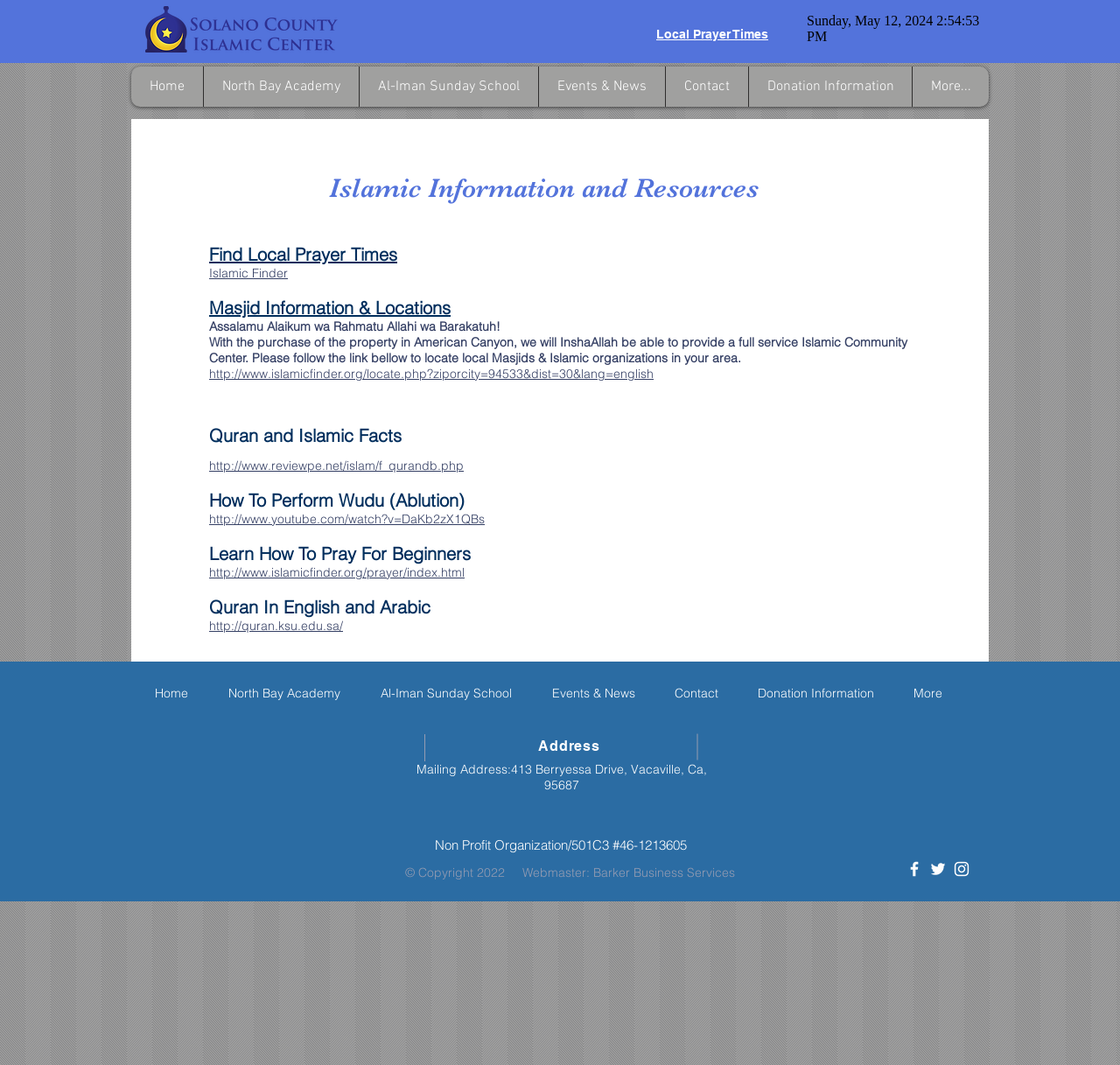Locate the bounding box coordinates of the clickable region necessary to complete the following instruction: "Check Quran In English and Arabic". Provide the coordinates in the format of four float numbers between 0 and 1, i.e., [left, top, right, bottom].

[0.187, 0.58, 0.306, 0.595]